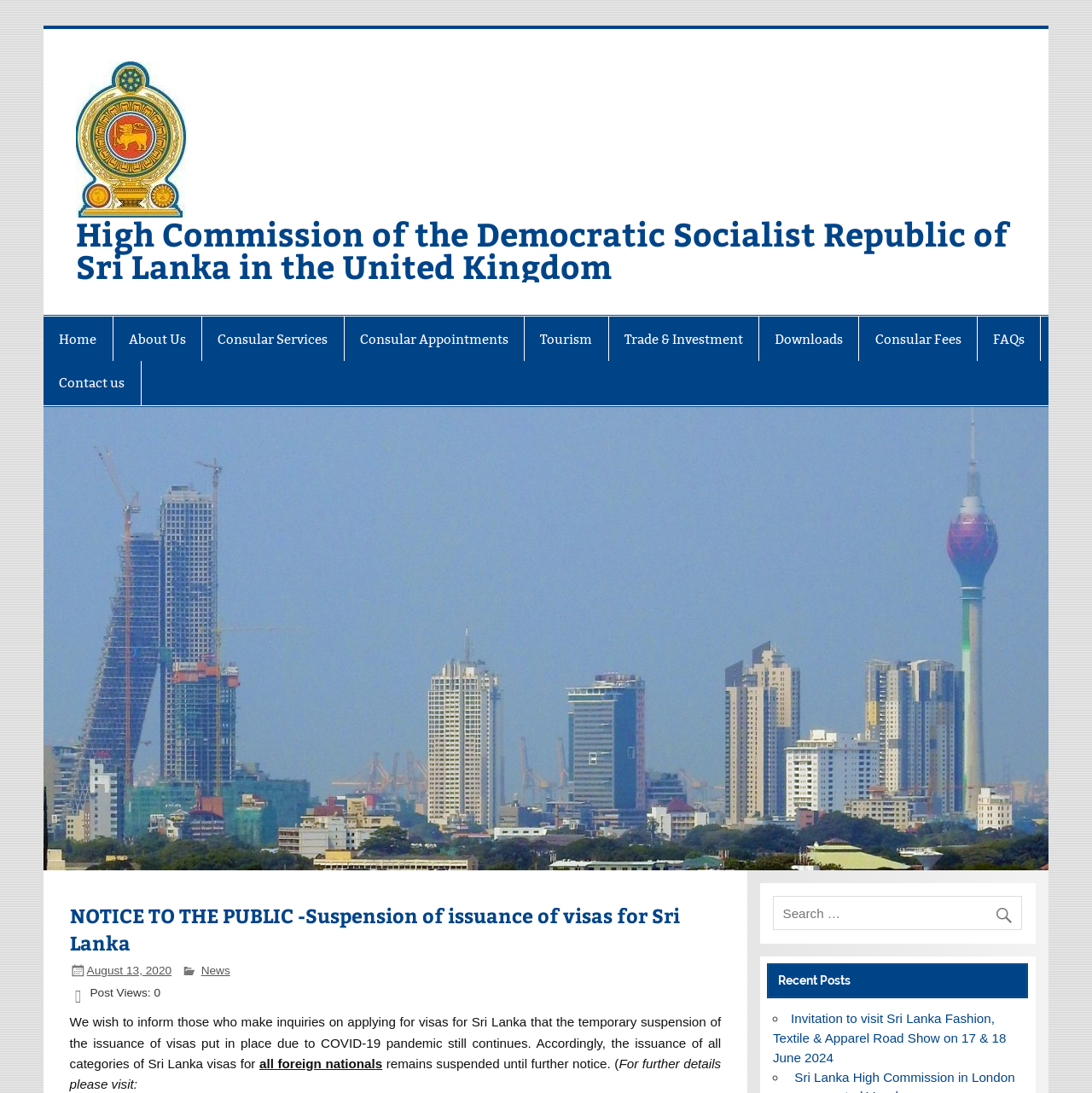Identify the bounding box coordinates of the clickable region necessary to fulfill the following instruction: "Click on the 'Sign up' button for the newsletter". The bounding box coordinates should be four float numbers between 0 and 1, i.e., [left, top, right, bottom].

None